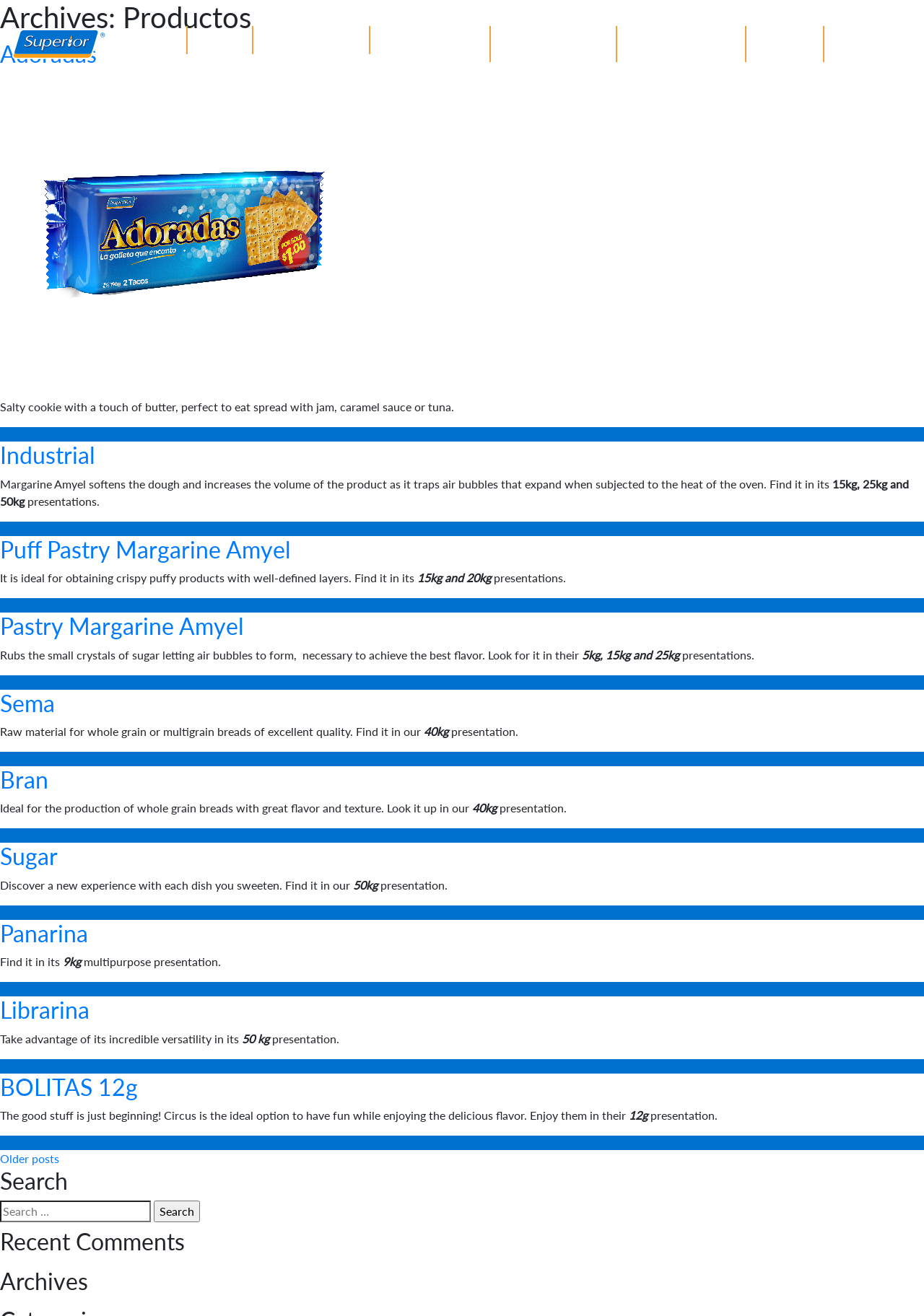Refer to the image and provide an in-depth answer to the question: 
What type of products are listed on this webpage?

Based on the webpage content, I can see that there are multiple articles listed with headings such as 'Adoradas', 'Industrial', 'Puff Pastry Margarine Amyel', etc. Each article has a brief description of a product, which suggests that this webpage is listing various food products.